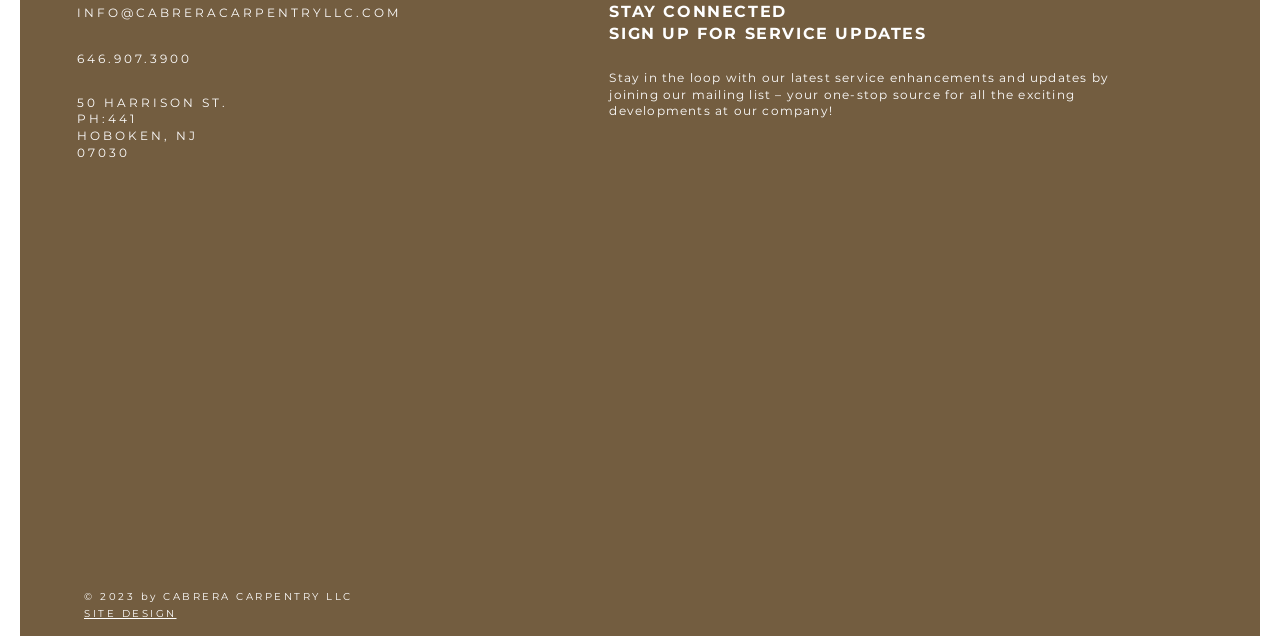Use a single word or phrase to answer the question: 
What is the purpose of the 'JOIN' button?

To join the mailing list